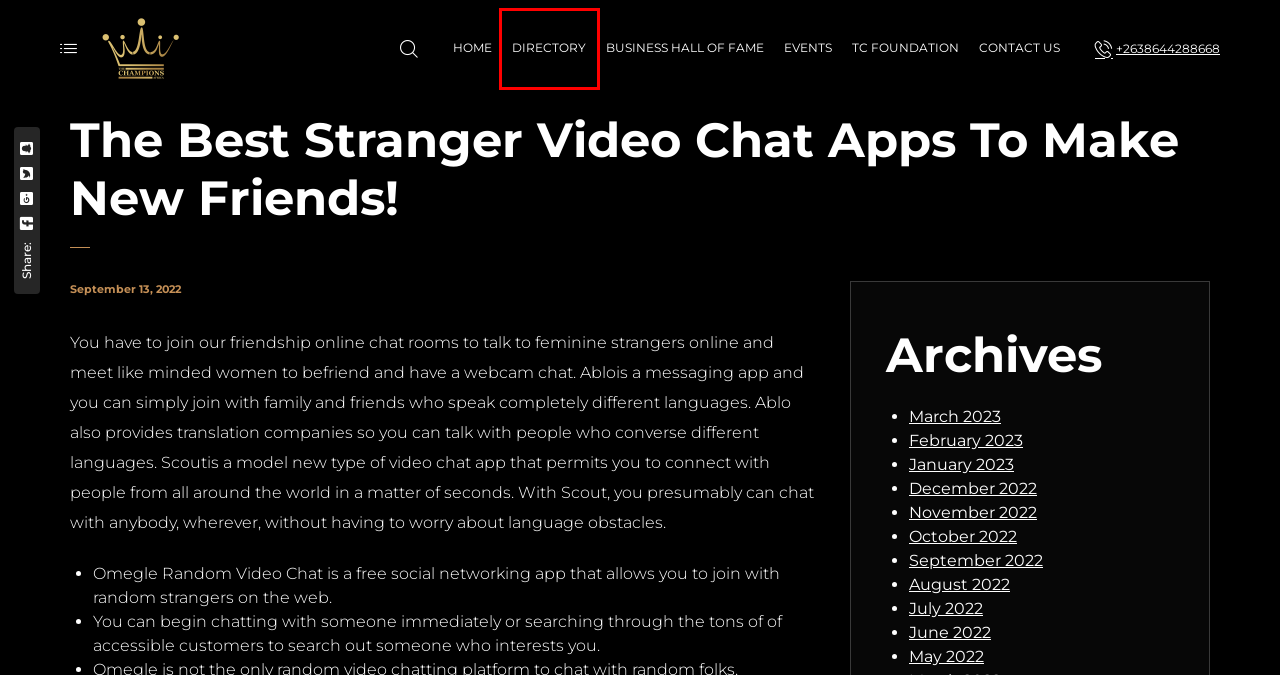You have a screenshot of a webpage with an element surrounded by a red bounding box. Choose the webpage description that best describes the new page after clicking the element inside the red bounding box. Here are the candidates:
A. June 2022 – THE CHAMPIONS
B. December 2022 – THE CHAMPIONS
C. Business – THE CHAMPIONS
D. January 2023 – THE CHAMPIONS
E. July 2022 – THE CHAMPIONS
F. October 2022 – THE CHAMPIONS
G. February 2023 – THE CHAMPIONS
H. May 2022 – THE CHAMPIONS

C